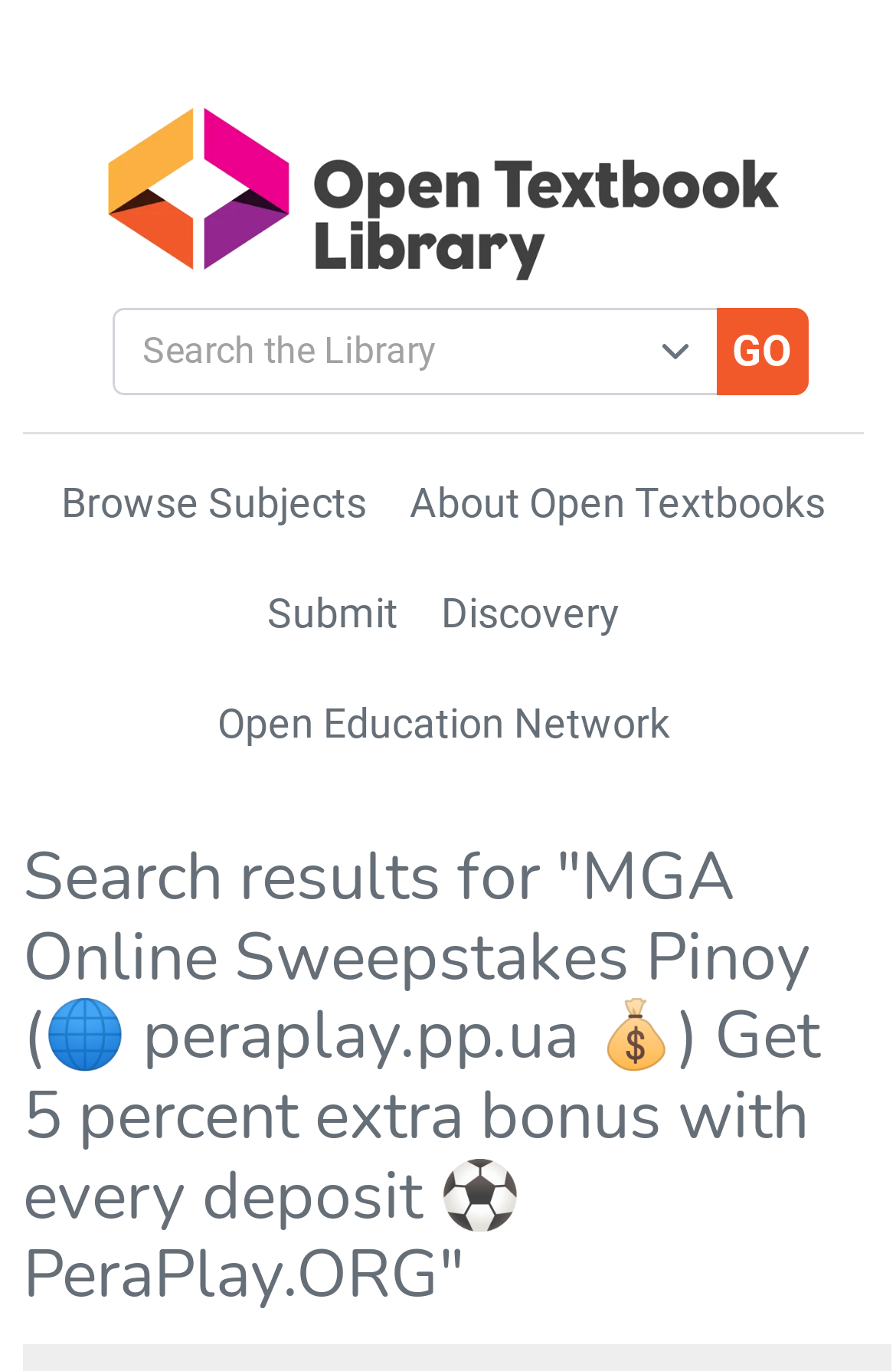Identify and extract the main heading from the webpage.

Search results for "MGA Online Sweepstakes Pinoy (🌐 peraplay.pp.ua 💰) Get 5 percent extra bonus with every deposit ⚽ PeraPlay.ORG"